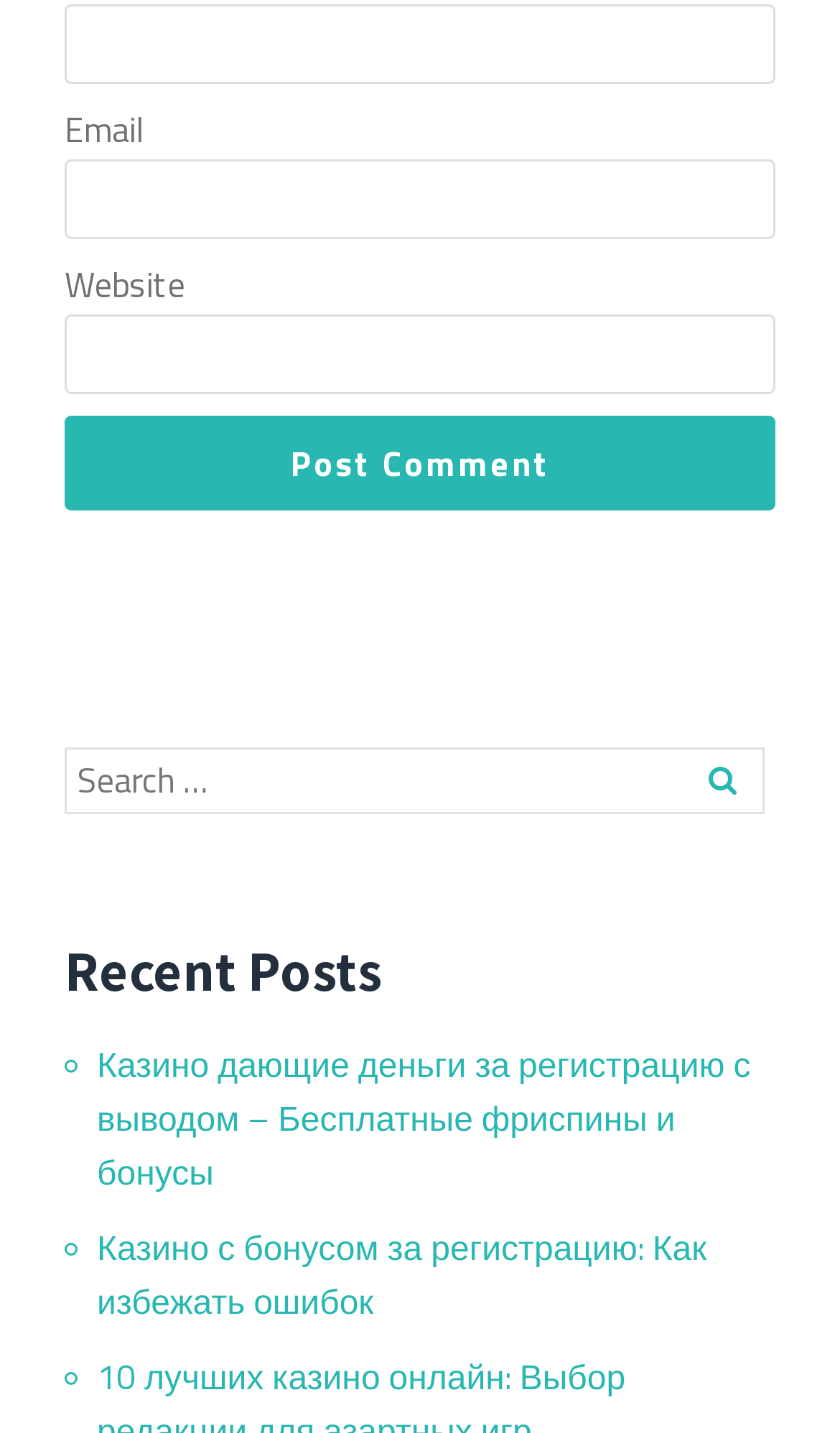How many links are listed under 'Recent Posts'?
Based on the image, provide your answer in one word or phrase.

2